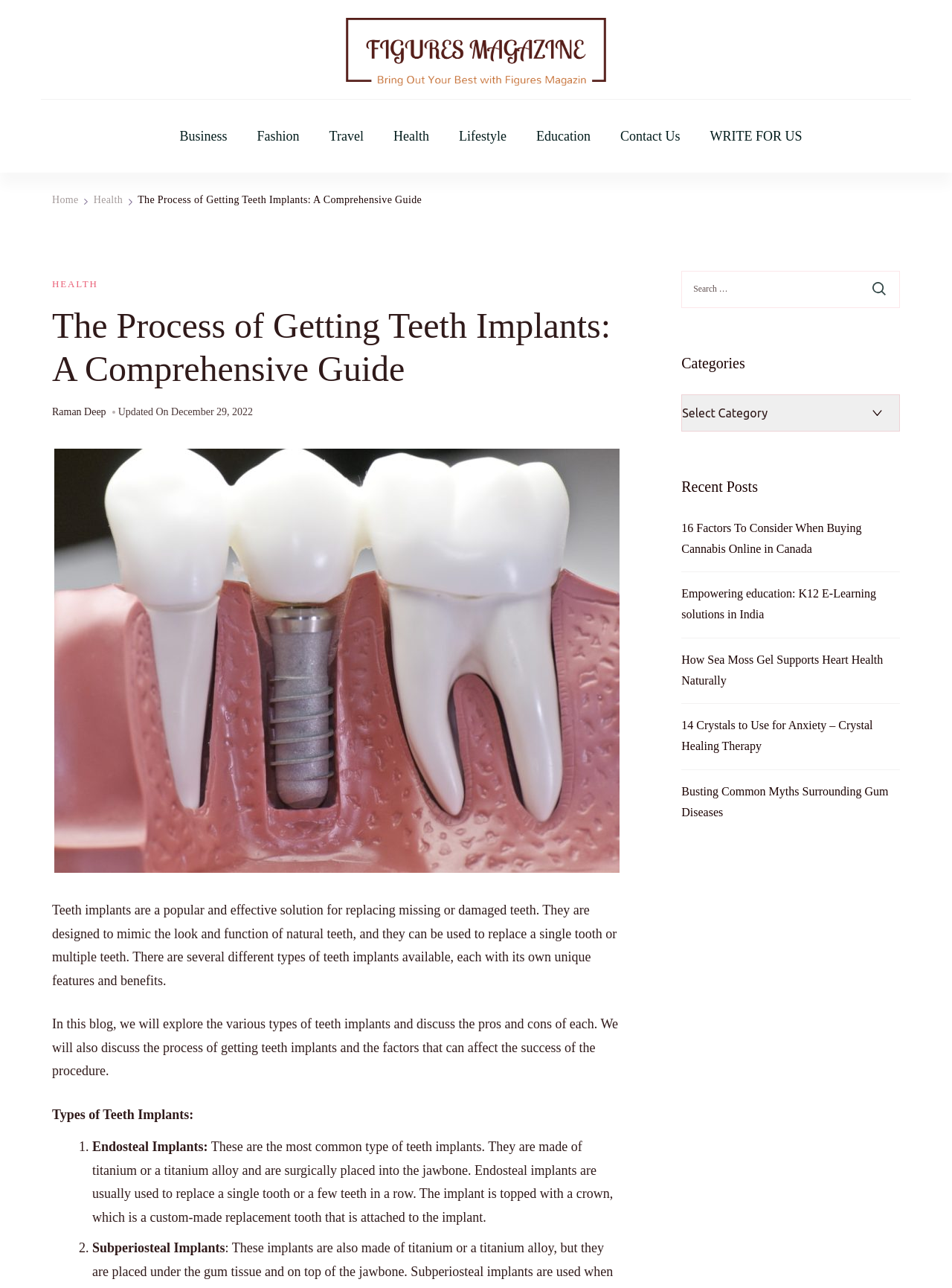Please identify the bounding box coordinates of the area that needs to be clicked to follow this instruction: "Read the article about 'The Process of Getting Teeth Implants'".

[0.145, 0.151, 0.443, 0.16]